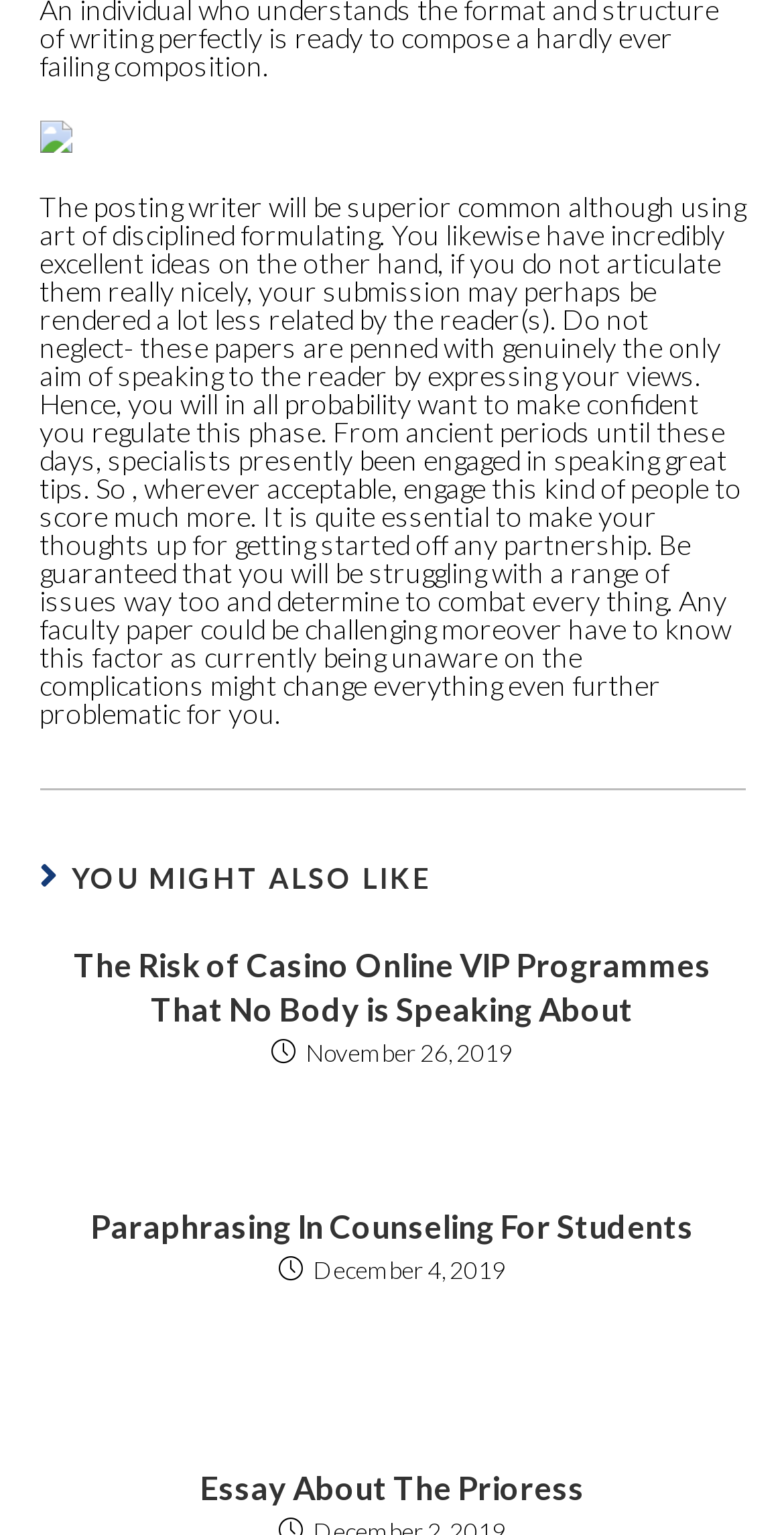Reply to the question with a brief word or phrase: What is the title of the first article?

The Risk of Casino Online VIP Programmes That No Body is Speaking About